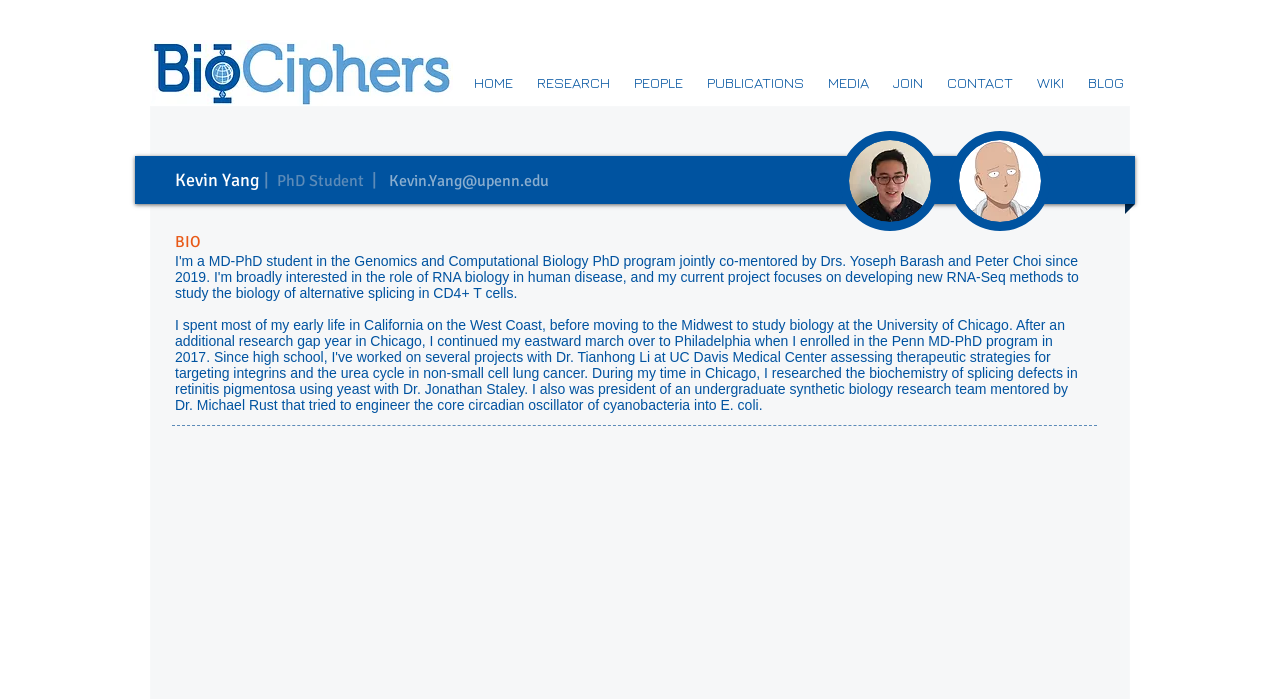Provide a thorough description of the webpage you see.

The webpage is about Kevin Yang, a PhD student and lab member at biociphers. At the top of the page, there is a navigation menu with 11 links: HOME, RESEARCH, PEOPLE, PUBLICATIONS, MEDIA, JOIN, CONTACT, WIKI, BLOG, and two empty links. These links are positioned horizontally, taking up the top section of the page.

Below the navigation menu, there is a section with Kevin Yang's name, followed by a vertical line, and then his title "PhD Student". His email address is also provided in this section. 

To the right of this section, there are two images, likely profile pictures of Kevin Yang. The first image is larger and positioned closer to the top, while the second image is smaller and positioned below it.

Further down the page, there is a heading titled "BIO", which suggests that Kevin Yang's biography or personal information will be presented in this section.